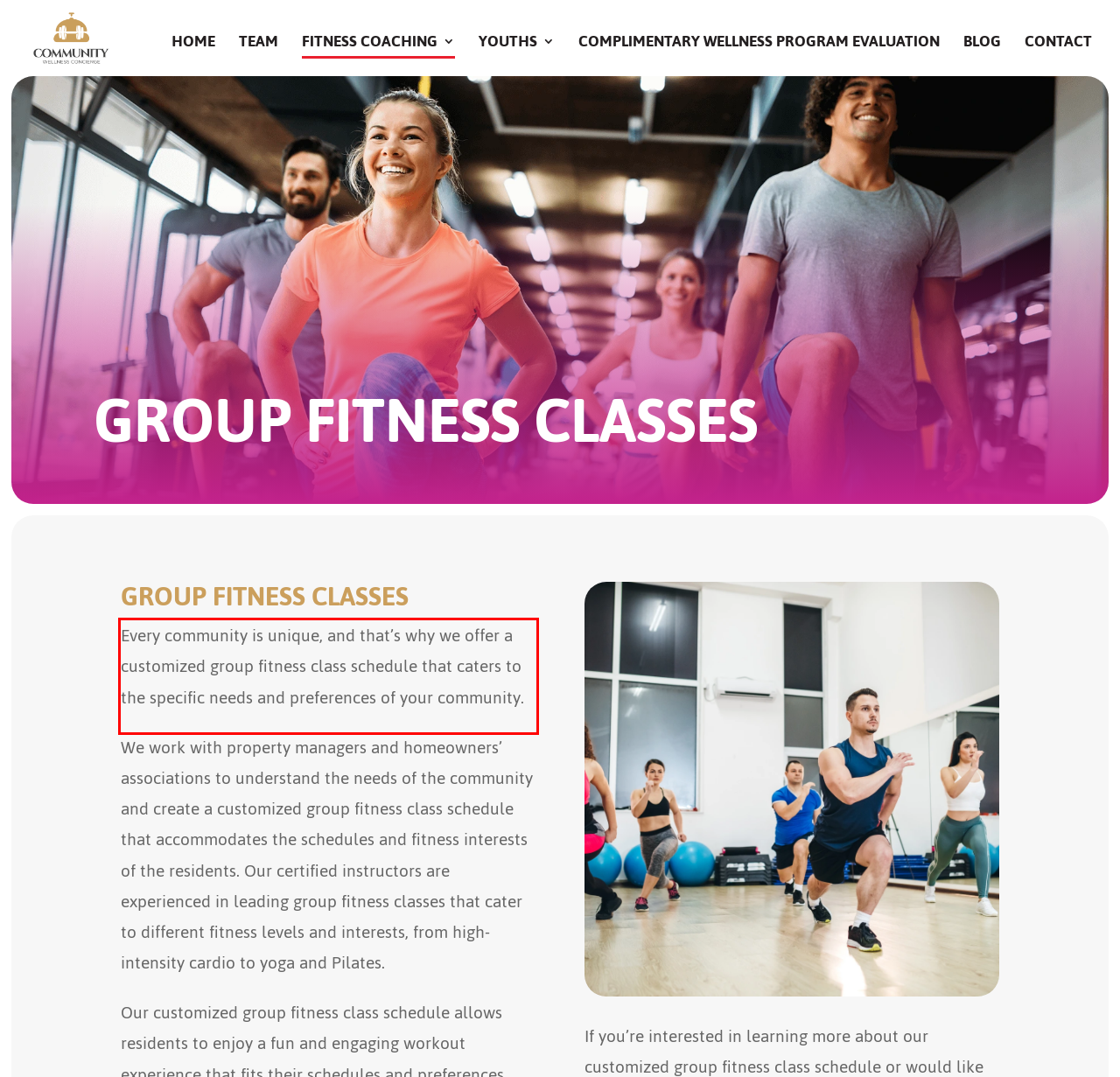Please examine the webpage screenshot containing a red bounding box and use OCR to recognize and output the text inside the red bounding box.

Every community is unique, and that’s why we offer a customized group fitness class schedule that caters to the specific needs and preferences of your community.